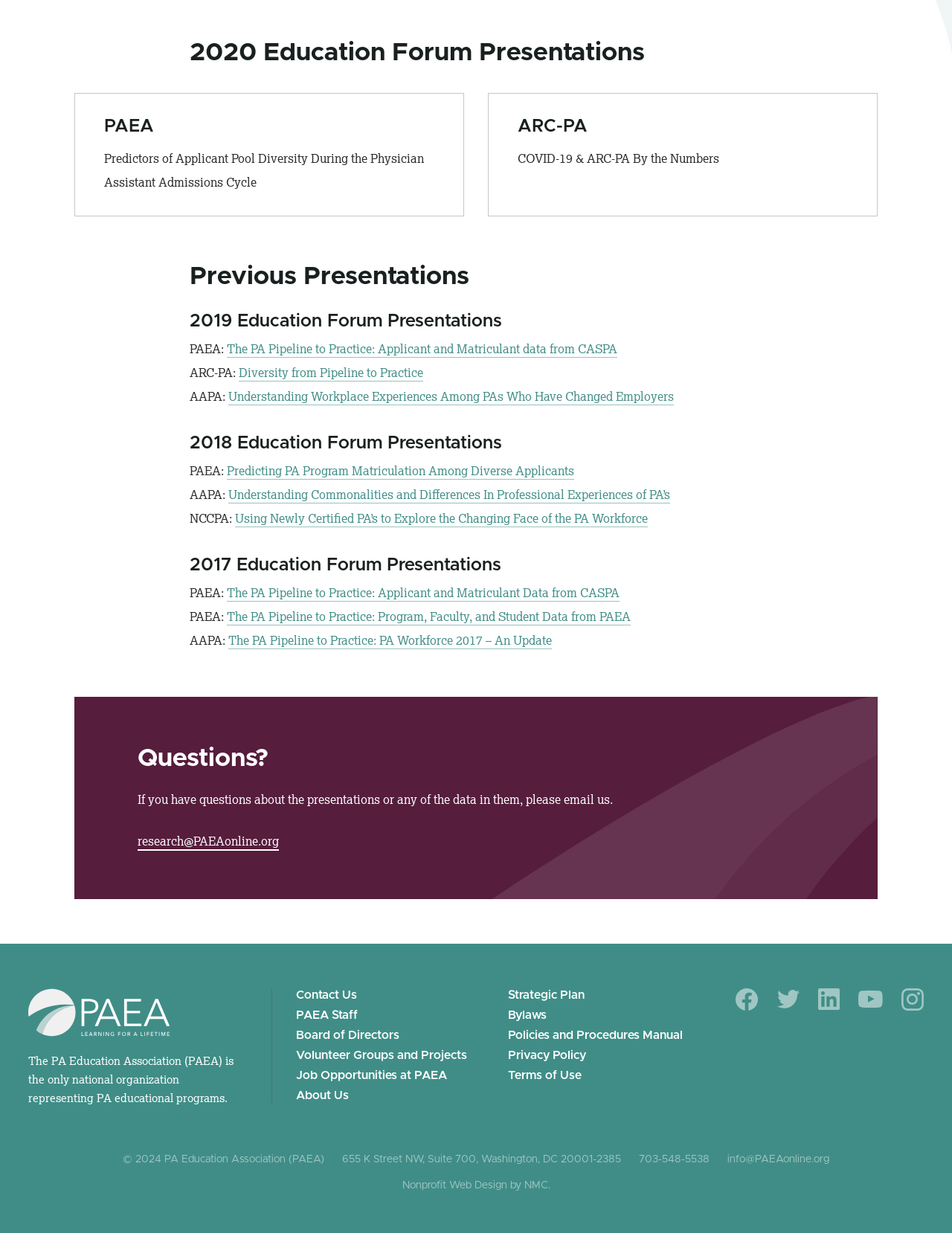Determine the bounding box coordinates in the format (top-left x, top-left y, bottom-right x, bottom-right y). Ensure all values are floating point numbers between 0 and 1. Identify the bounding box of the UI element described by: About Us

[0.311, 0.884, 0.367, 0.894]